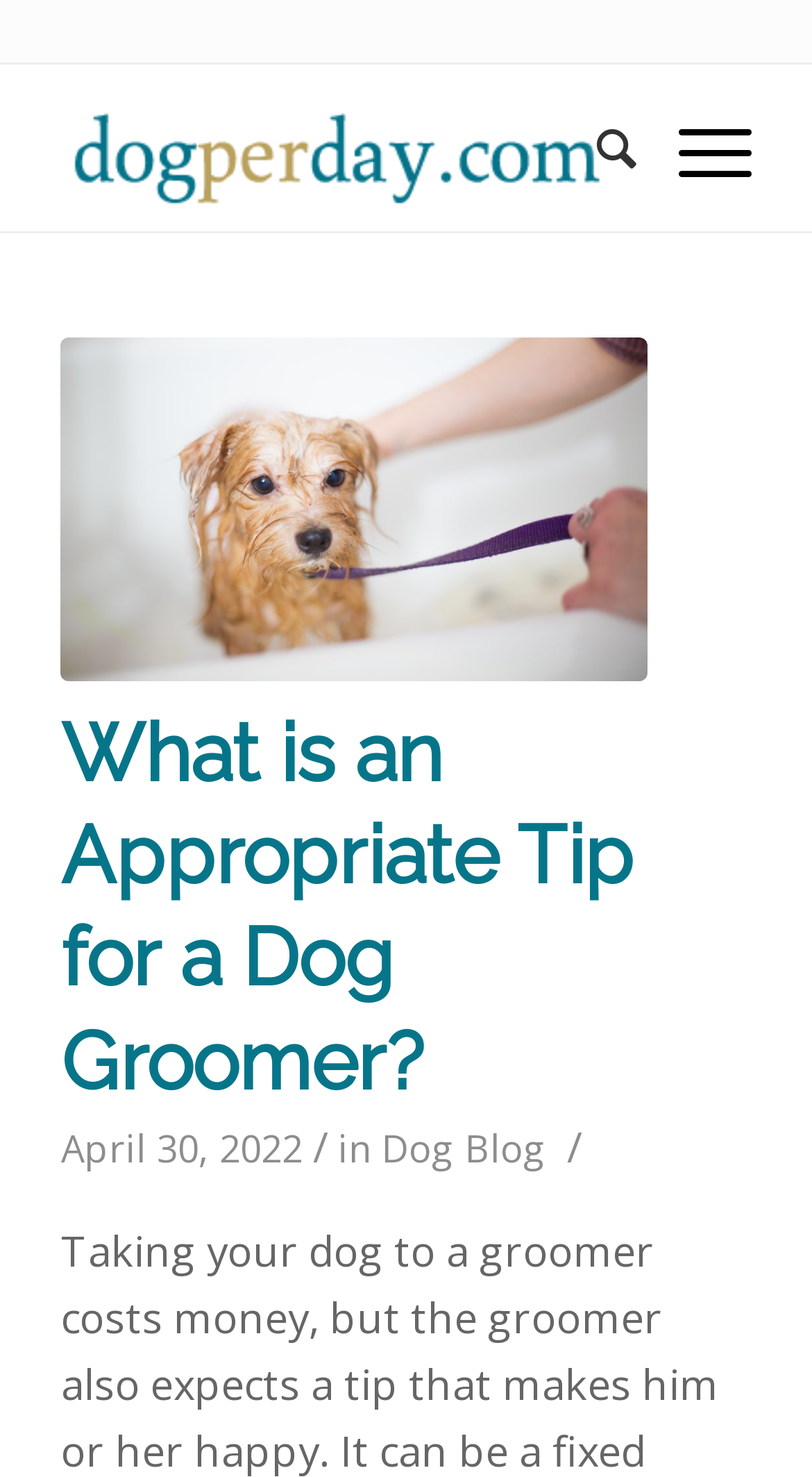Provide an in-depth description of the elements and layout of the webpage.

The webpage is about determining an appropriate tip for a dog groomer. At the top left, there is a logo of "DogPerDay" with a link to the website. Next to it, on the top right, there is a search bar and a menu button. 

Below the logo, there is a large heading that reads "What is an Appropriate Tip for a Dog Groomer?" which is also a link. Underneath the heading, there is a timestamp indicating the article was published on April 30, 2022, followed by a category label "in Dog Blog". 

The overall structure of the webpage is divided into sections, with the main content of the article likely to be below the heading and timestamp.